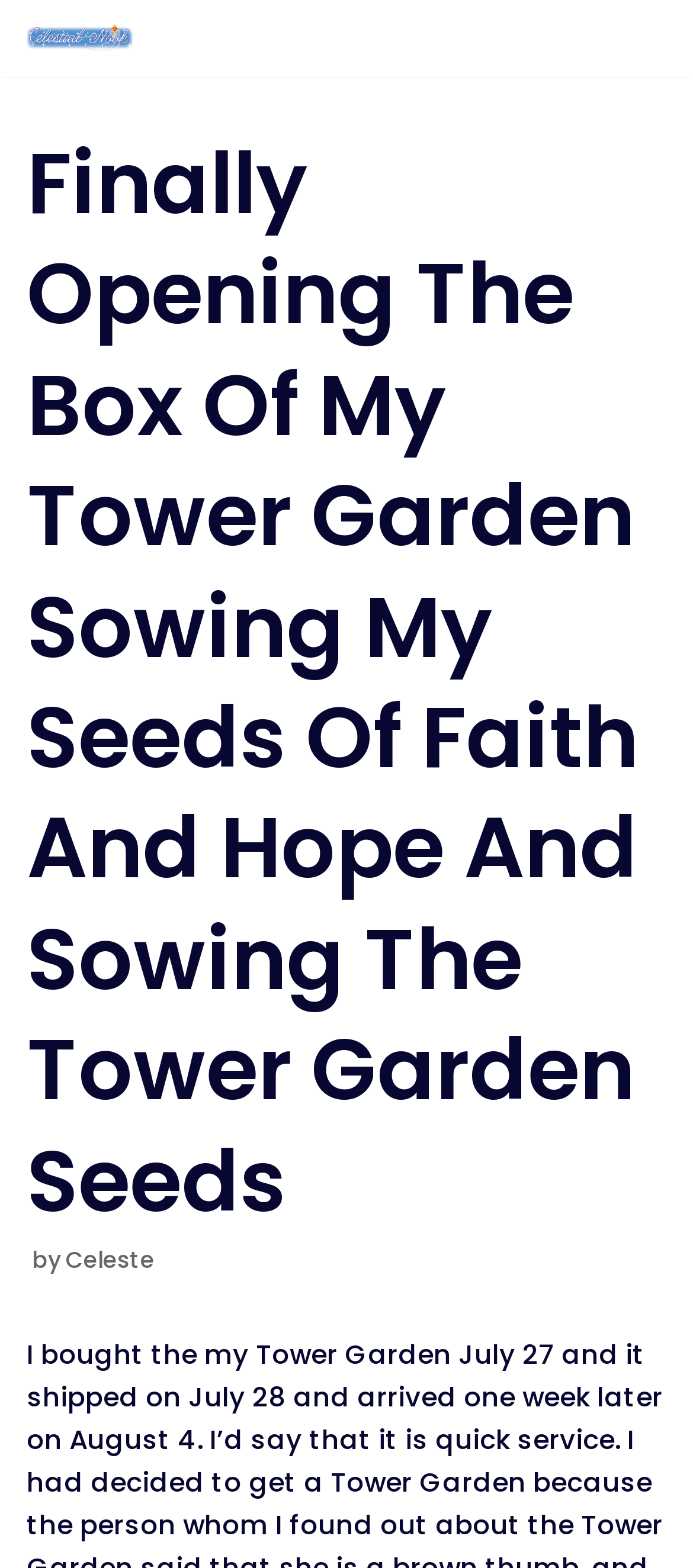Find the bounding box coordinates of the UI element according to this description: "Celeste".

[0.095, 0.794, 0.223, 0.813]